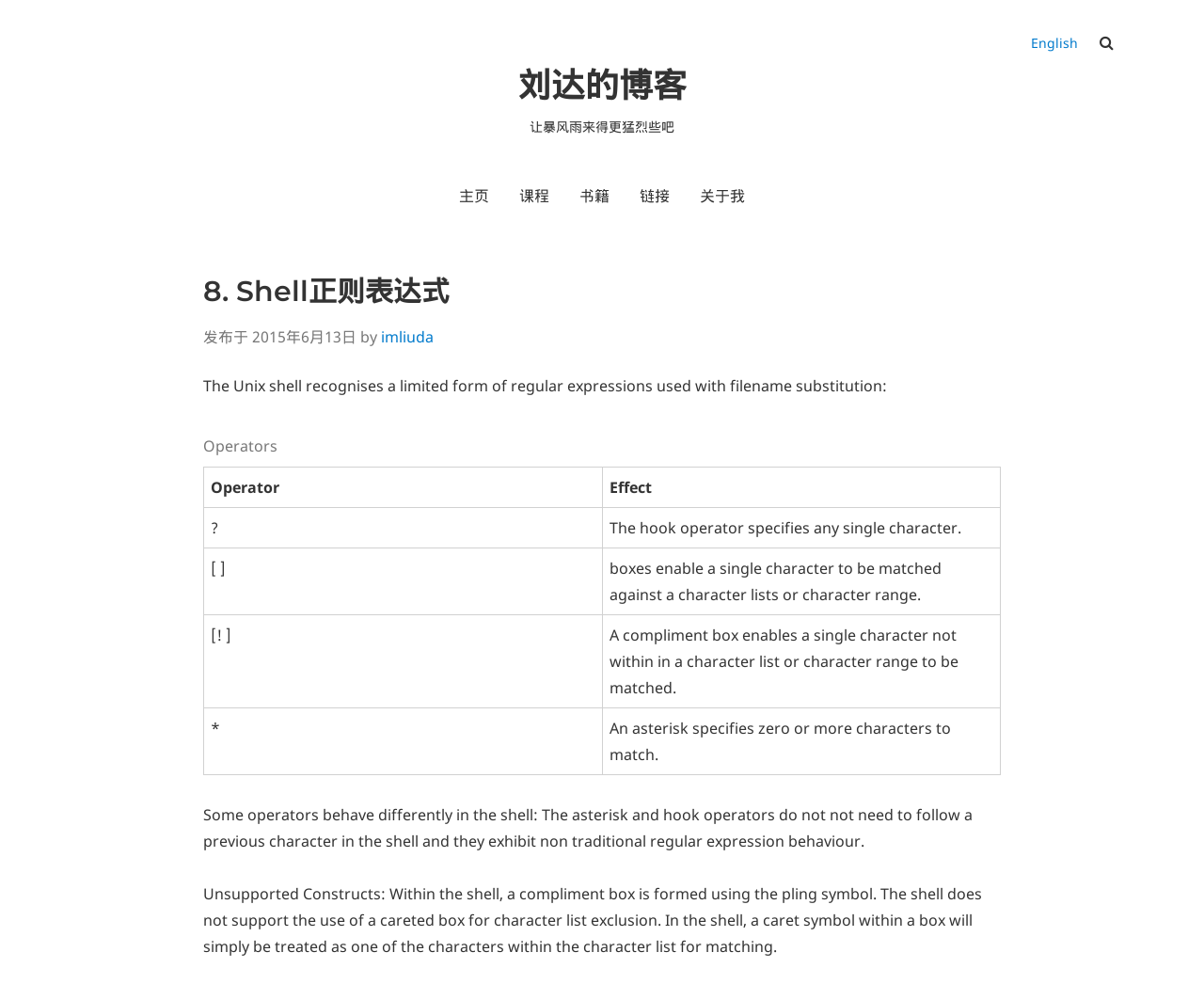Locate the bounding box coordinates of the clickable region necessary to complete the following instruction: "Read about the author". Provide the coordinates in the format of four float numbers between 0 and 1, i.e., [left, top, right, bottom].

[0.57, 0.179, 0.63, 0.219]